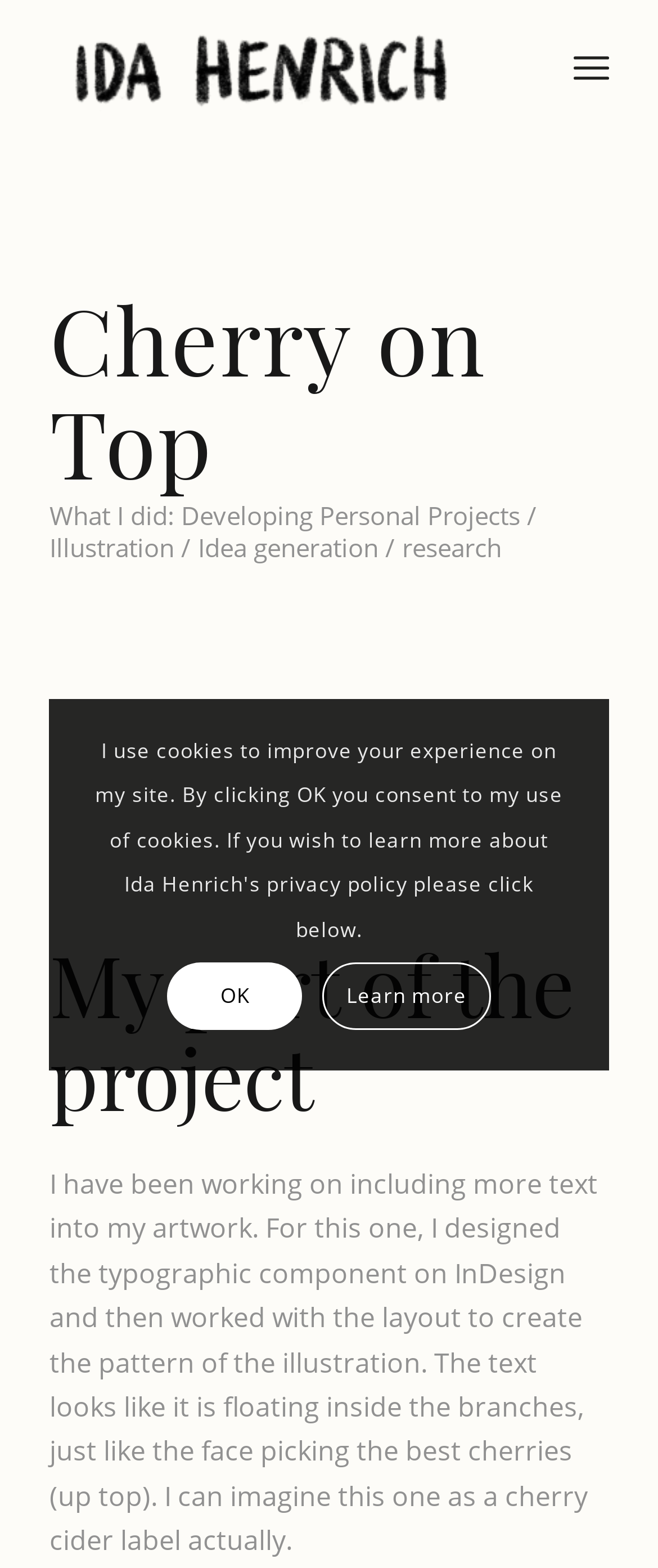Respond with a single word or short phrase to the following question: 
What software was used for designing the typographic component?

InDesign